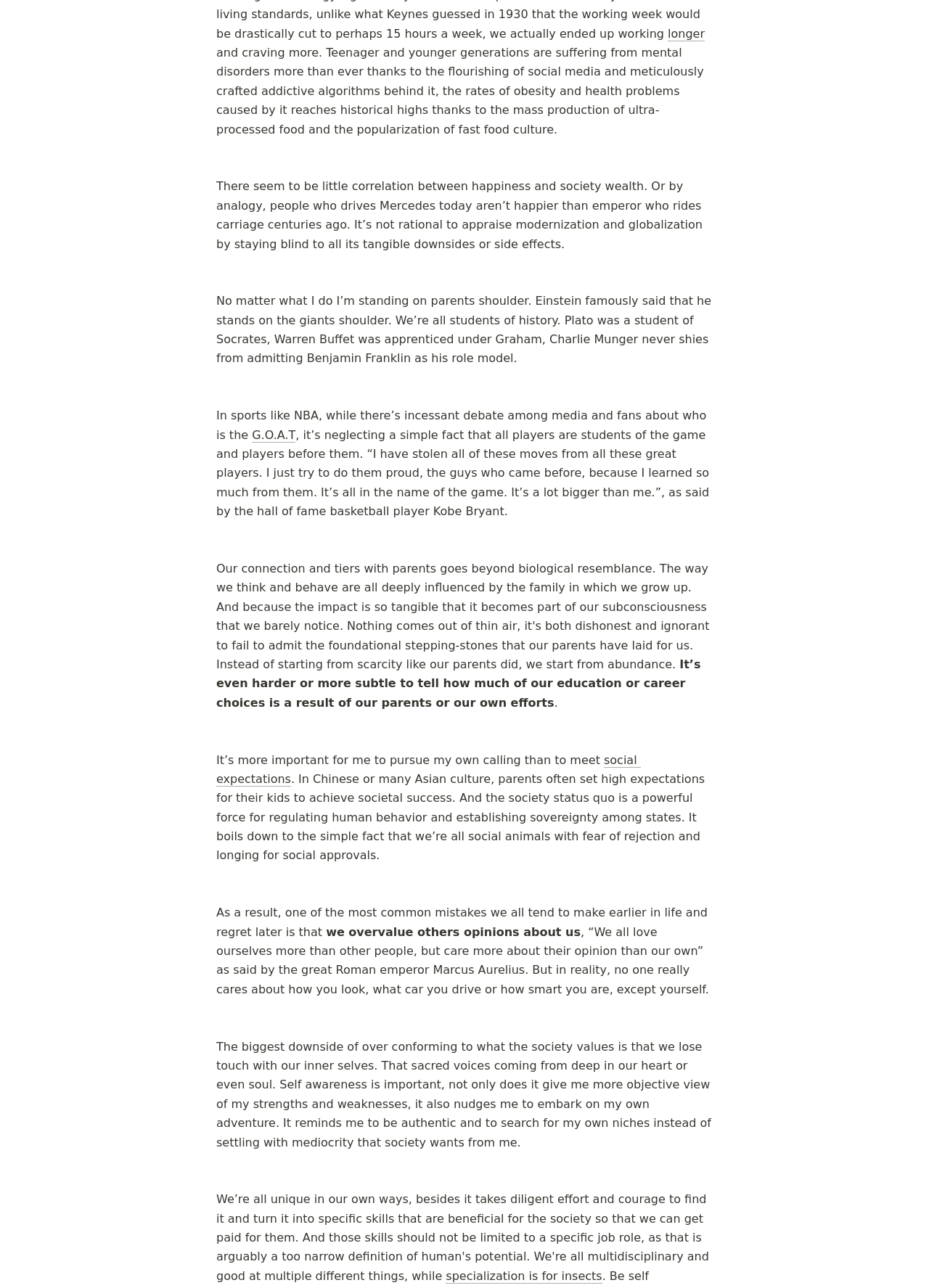What is the main topic of the text?
From the image, respond using a single word or phrase.

Social expectations and self-awareness